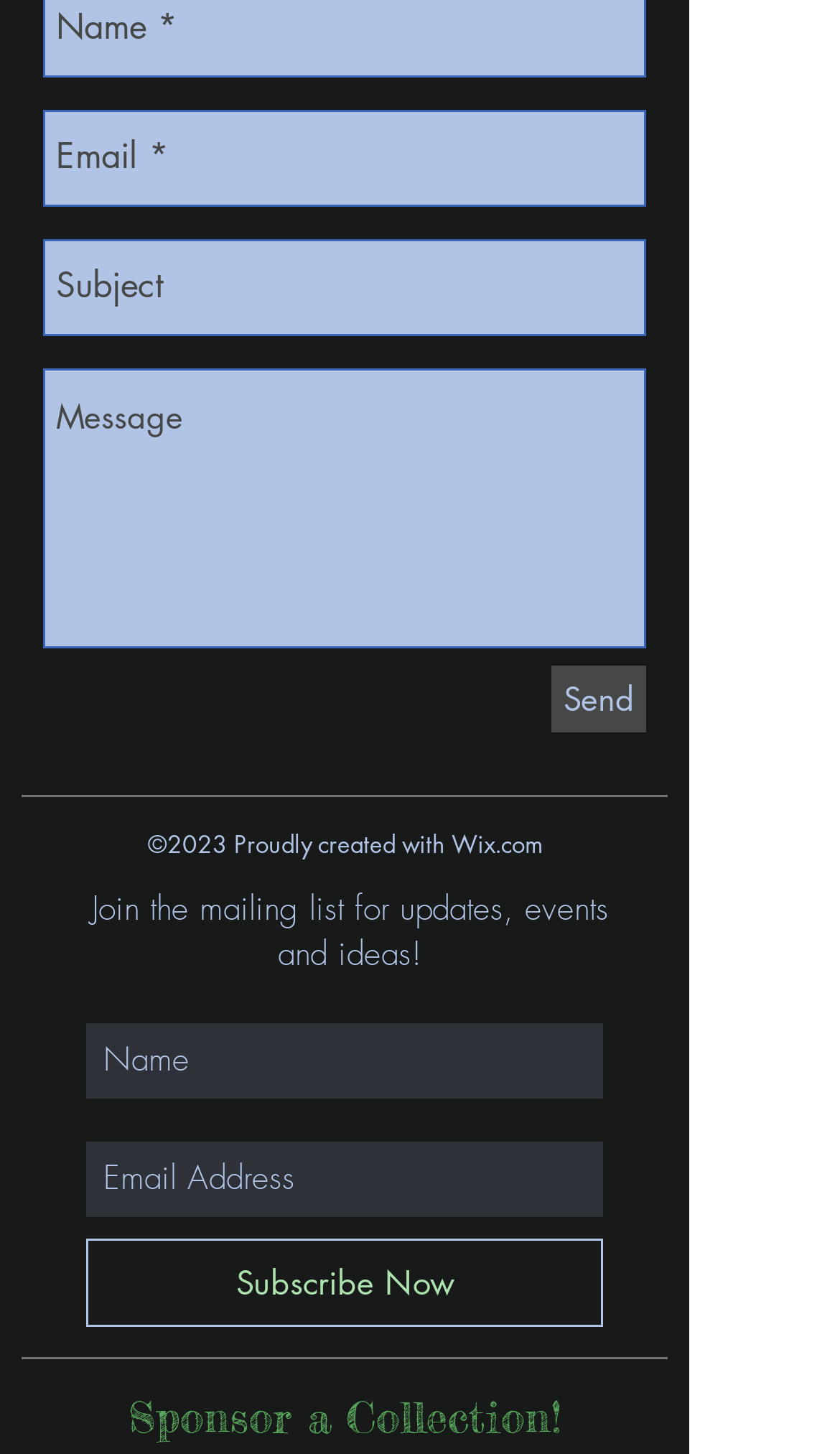Give a one-word or one-phrase response to the question: 
What is the footer text of the webpage?

©2023 Proudly created with Wix.com